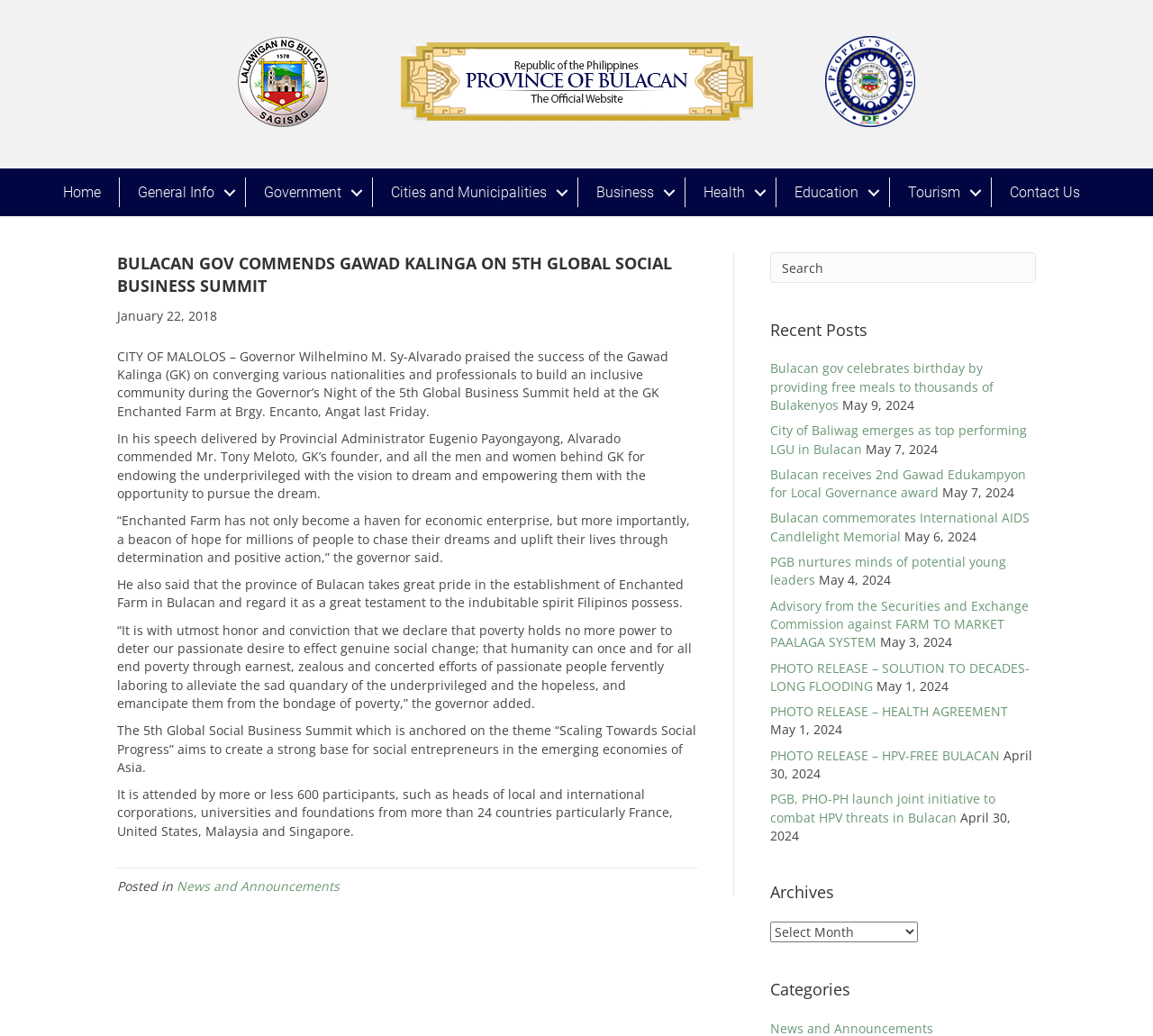Identify the bounding box coordinates of the HTML element based on this description: "News and Announcements".

[0.153, 0.847, 0.295, 0.863]